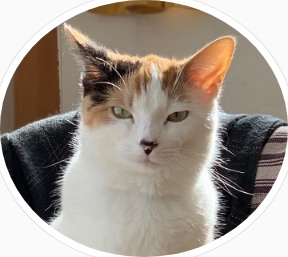Provide your answer in one word or a succinct phrase for the question: 
How many animals are shown in the image?

One